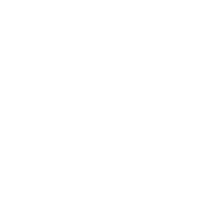Use a single word or phrase to answer the question: 
How many pieces are included in the kit?

Two